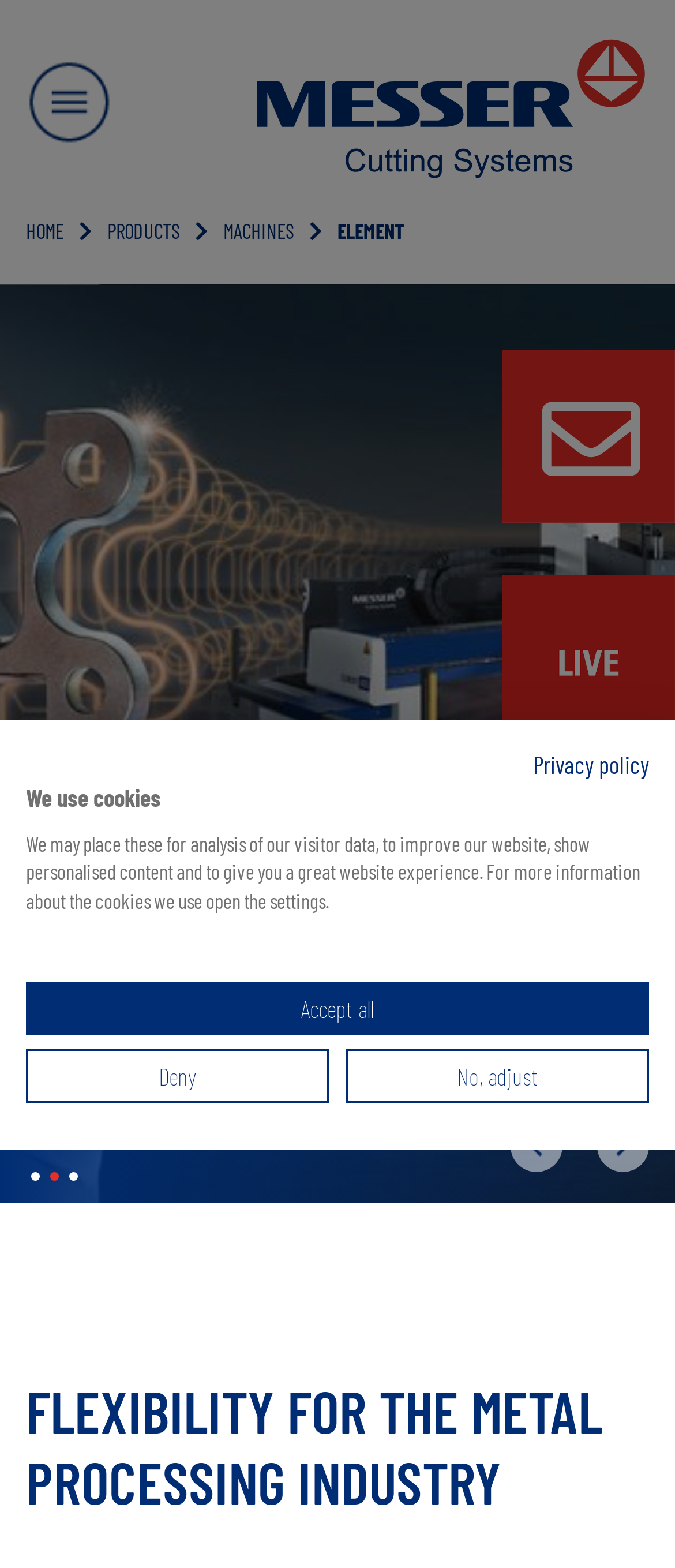Please identify the bounding box coordinates for the region that you need to click to follow this instruction: "Go to HOME page".

[0.038, 0.139, 0.095, 0.154]